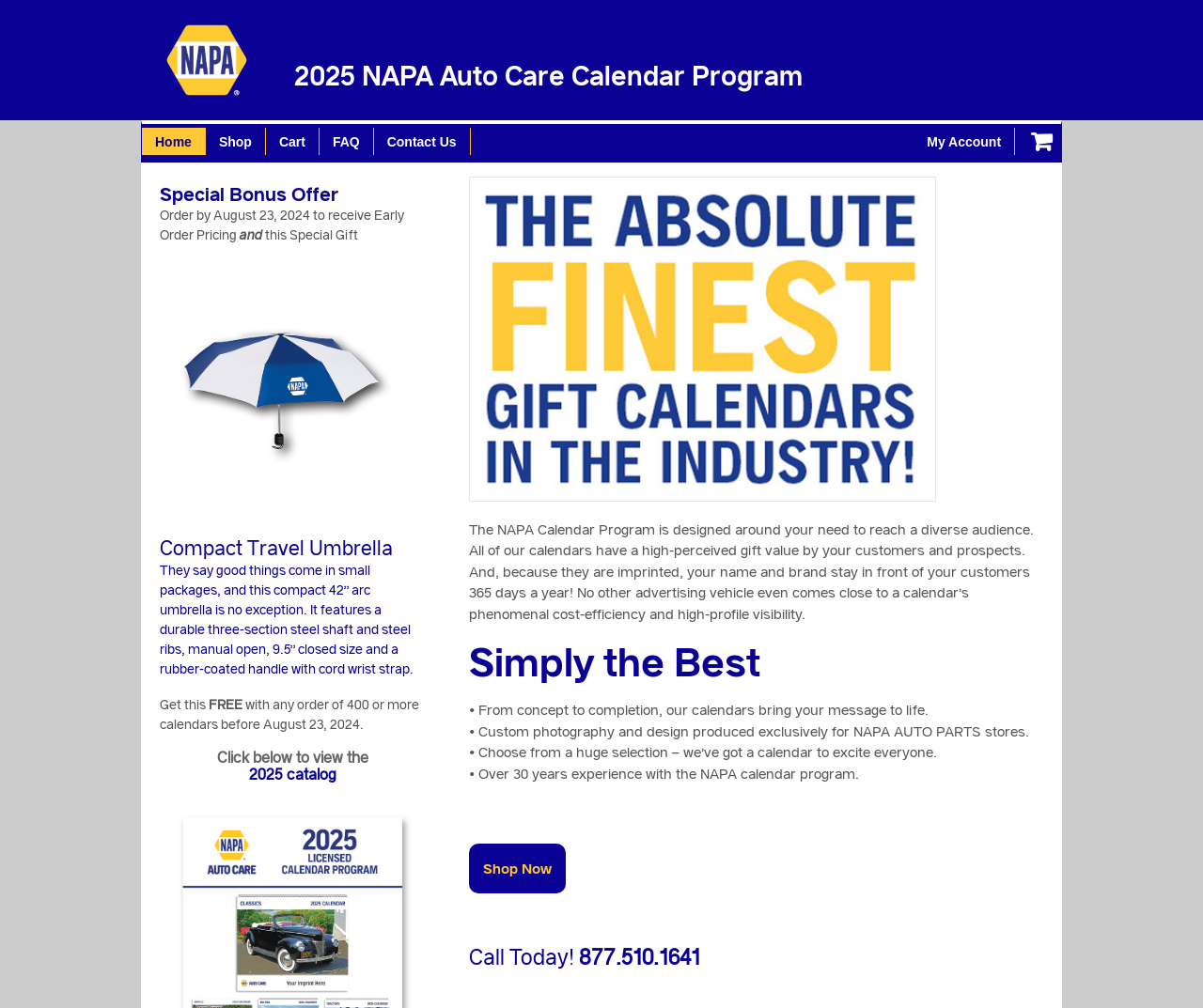Describe all the visual and textual components of the webpage comprehensively.

The webpage is about NAPA Auto Care Calendars, featuring a prominent NAPA logo at the top left corner. Below the logo, there is a heading that reads "2025 NAPA Auto Care Calendar Program". 

To the right of the logo, there is a navigation menu with links to "Home", "Shop", "Cart", "FAQ", "Contact Us", and "My Account". There is also a search icon represented by "\uf07a" at the top right corner.

The main content of the page is an article that takes up most of the screen. It starts with an image that spans about two-thirds of the screen width. Below the image, there is a block of text that describes the NAPA Calendar Program, highlighting its benefits and features.

Following the text, there are four bullet points that outline the advantages of the program, including custom photography and design, a huge selection of calendars, and over 30 years of experience. Below the bullet points, there is a call-to-action link that says "Shop Now" and a phone number to call for more information.

To the left of the main content, there is a section with a heading that reads "Special Bonus Offer". This section announces an early order pricing offer for orders placed before August 23, 2024, and includes a free gift, a compact travel umbrella, with any order of 400 or more calendars. There is an image of the umbrella below the text, along with a detailed description of its features.

Finally, at the bottom left corner, there is a heading that says "Click below to view the 2025 catalog" with a link to access the catalog.